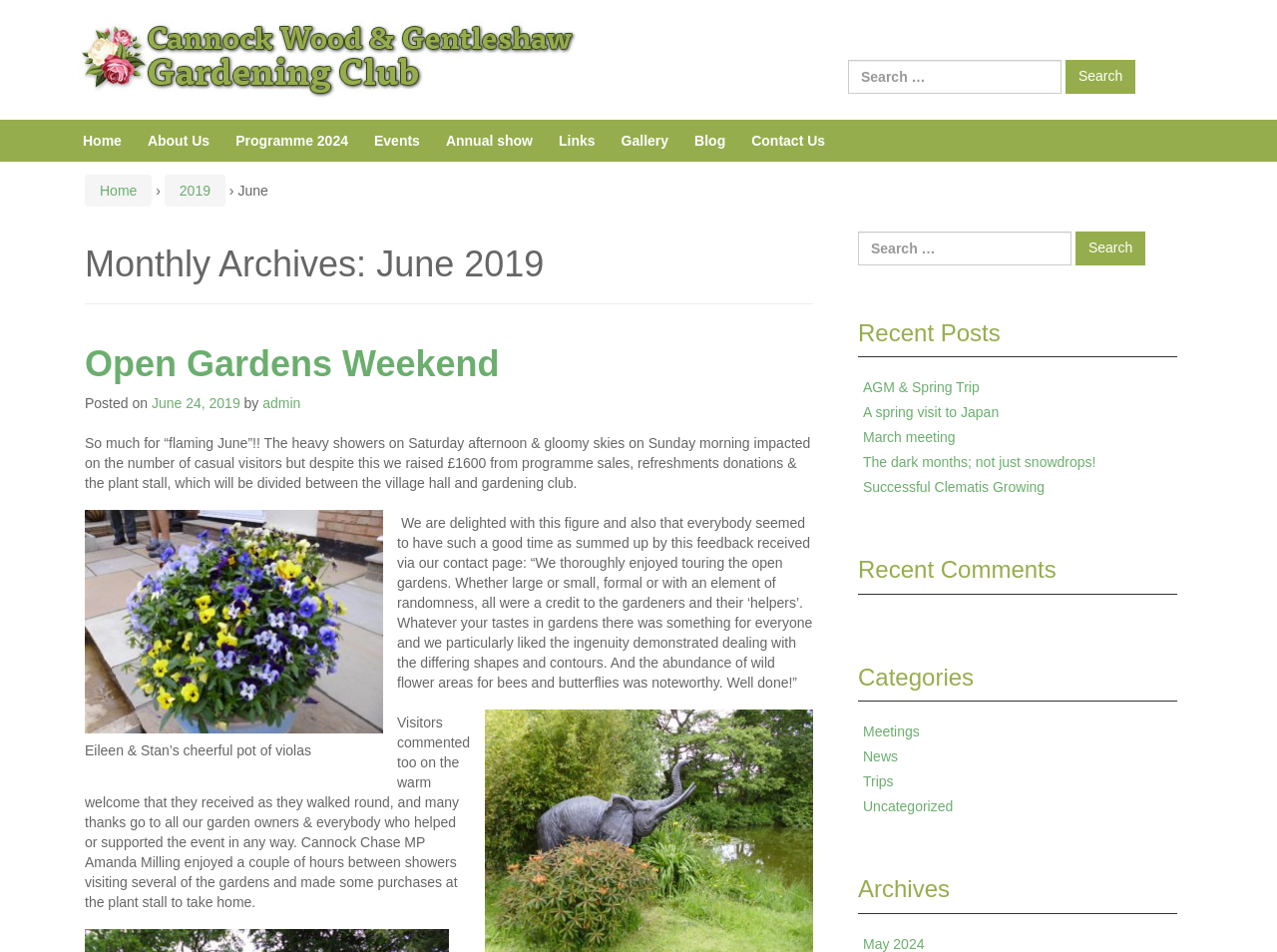Please give the bounding box coordinates of the area that should be clicked to fulfill the following instruction: "View Open Gardens Weekend post". The coordinates should be in the format of four float numbers from 0 to 1, i.e., [left, top, right, bottom].

[0.066, 0.36, 0.391, 0.403]